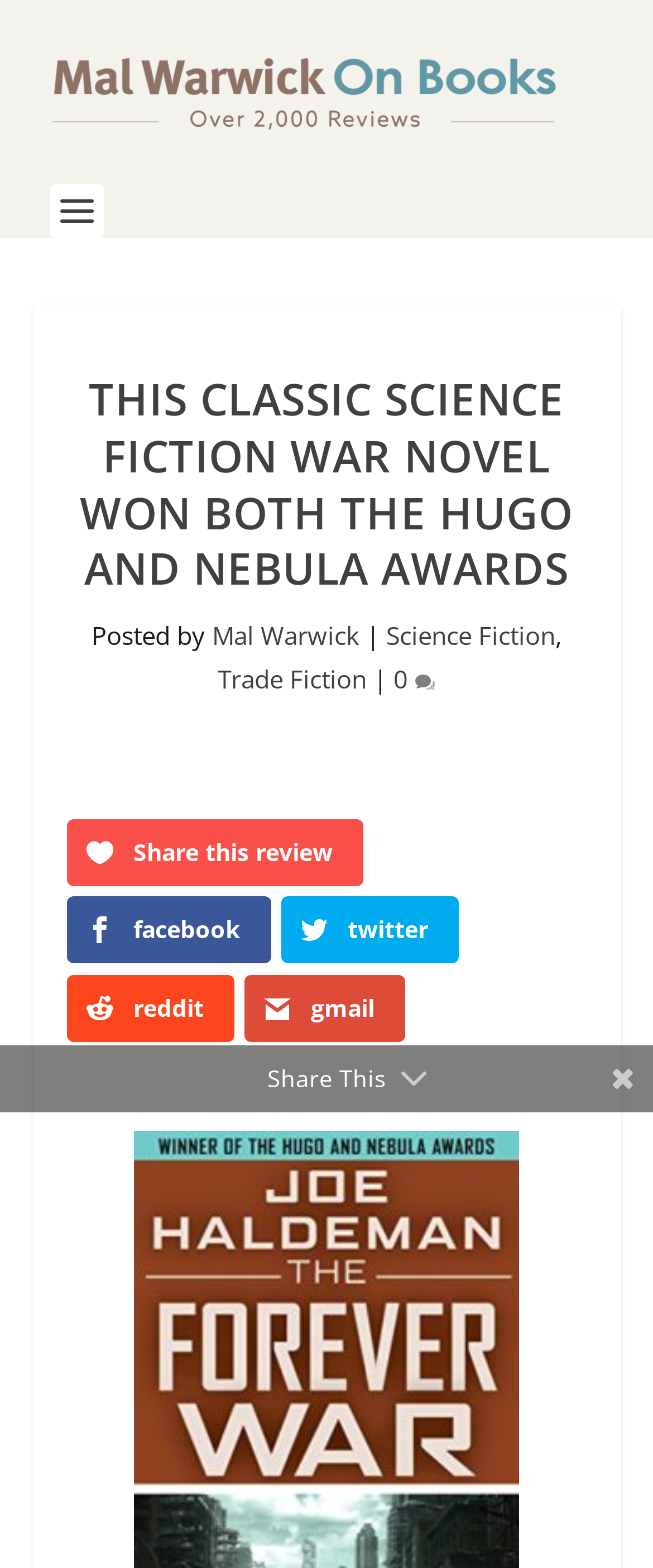Please determine the bounding box coordinates of the element's region to click in order to carry out the following instruction: "Share this review on Facebook". The coordinates should be four float numbers between 0 and 1, i.e., [left, top, right, bottom].

[0.101, 0.572, 0.414, 0.615]